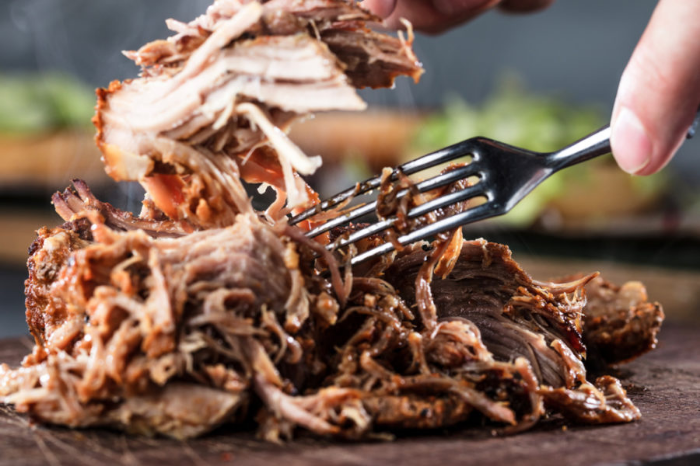What is the desired cooked weight of pork for 12 guests?
Refer to the image and provide a detailed answer to the question.

The surrounding text recommends purchasing 8 pounds of raw pork to achieve the desired cooked weight of 4 pounds for 12 guests, indicating that 4 pounds is the desired cooked weight.